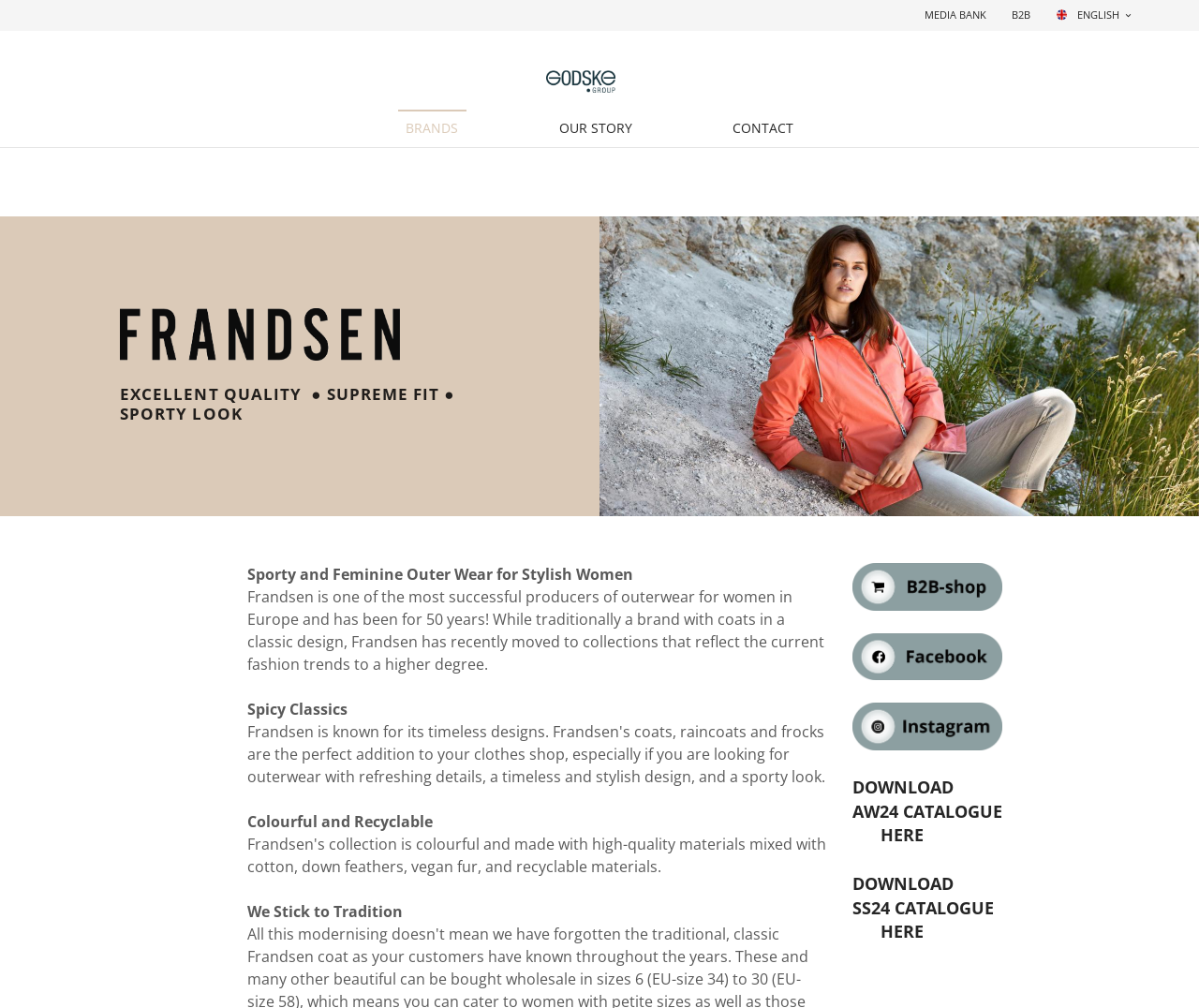Using a single word or phrase, answer the following question: 
What is the name of the company?

Frandsen